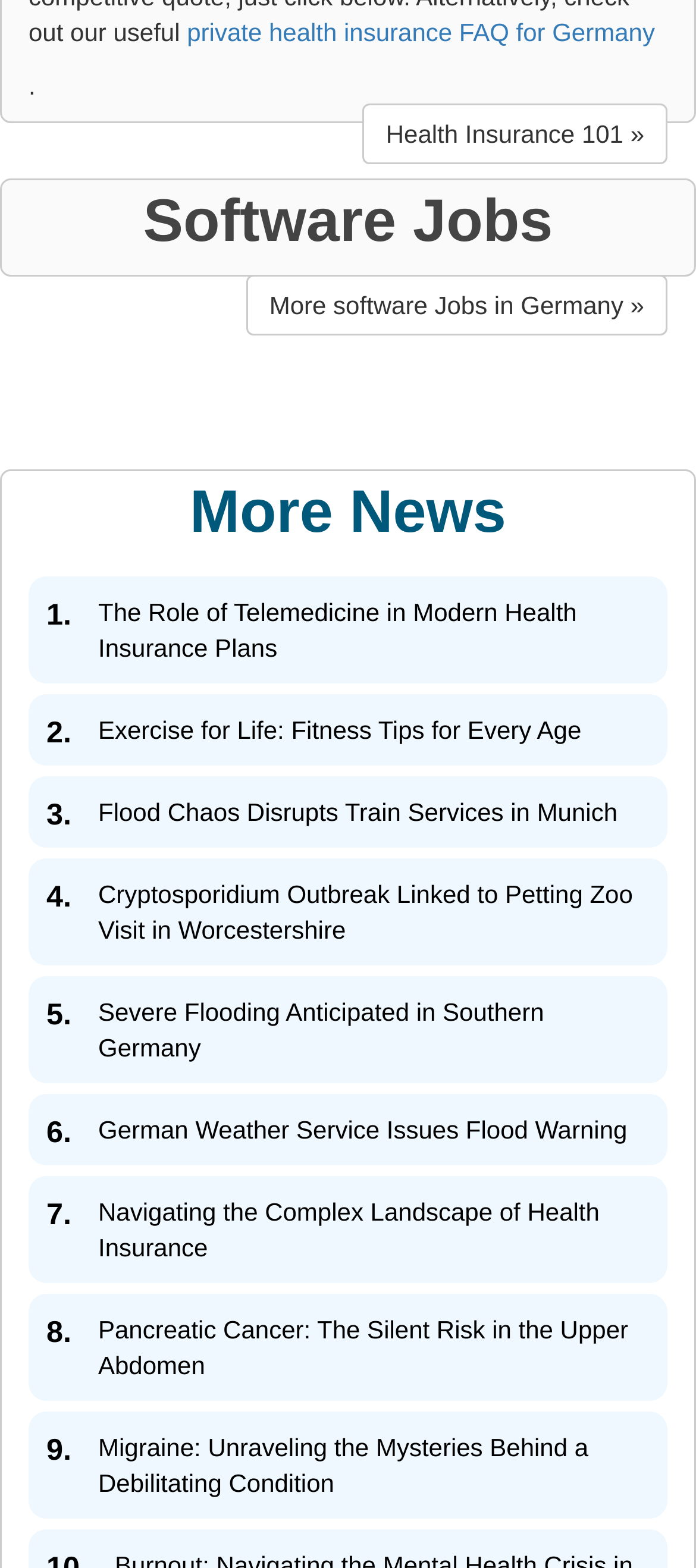Show the bounding box coordinates of the element that should be clicked to complete the task: "Subscribe to the newsletter".

None